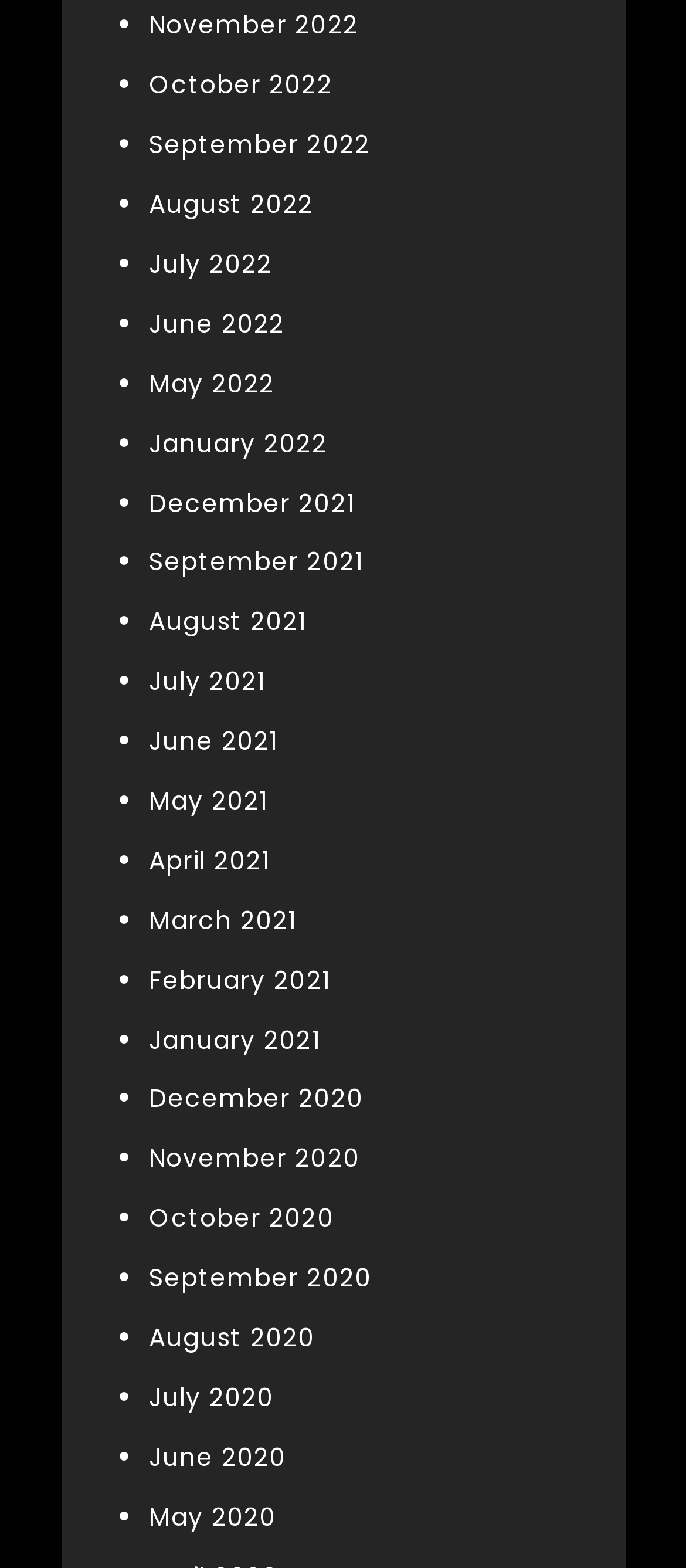Pinpoint the bounding box coordinates of the element to be clicked to execute the instruction: "View September 2022".

[0.217, 0.081, 0.539, 0.103]